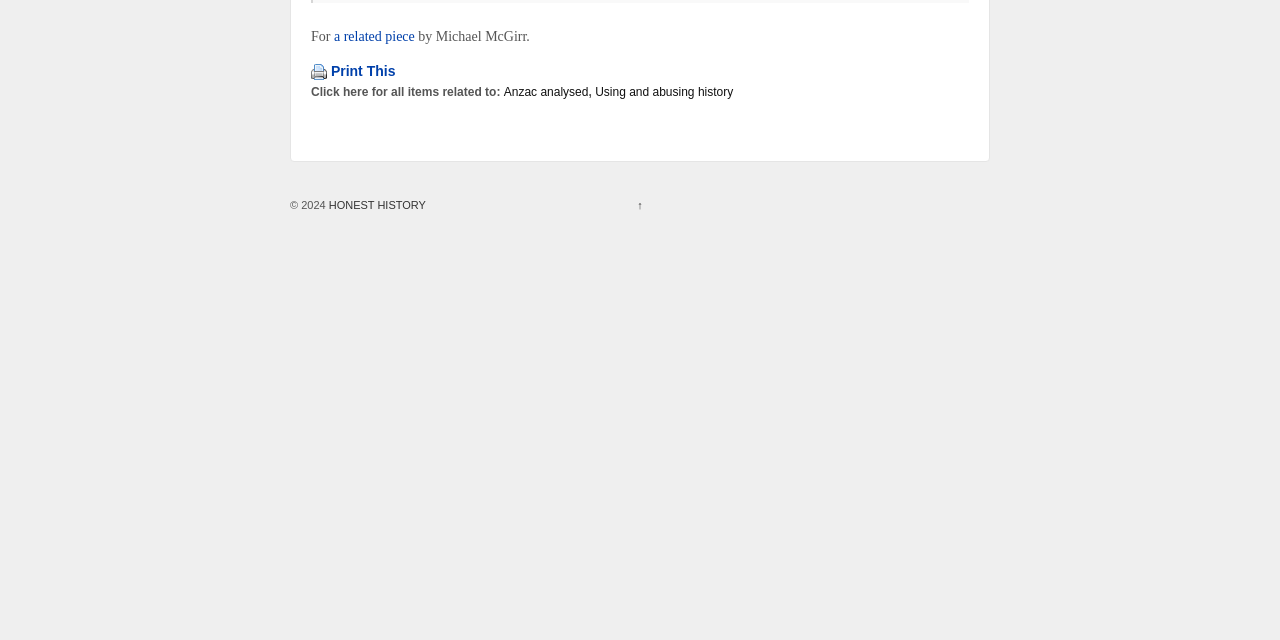Determine the bounding box for the HTML element described here: "a related piece". The coordinates should be given as [left, top, right, bottom] with each number being a float between 0 and 1.

[0.261, 0.045, 0.324, 0.068]